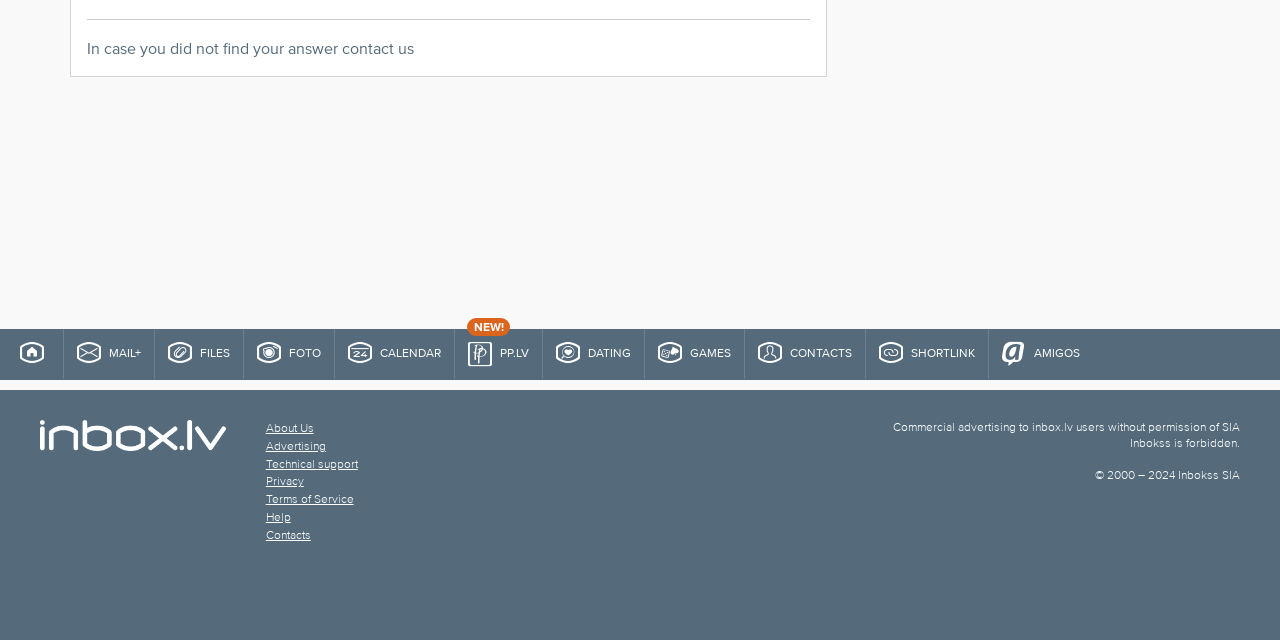Provide the bounding box coordinates of the HTML element described by the text: "Technical support".

[0.208, 0.717, 0.279, 0.735]